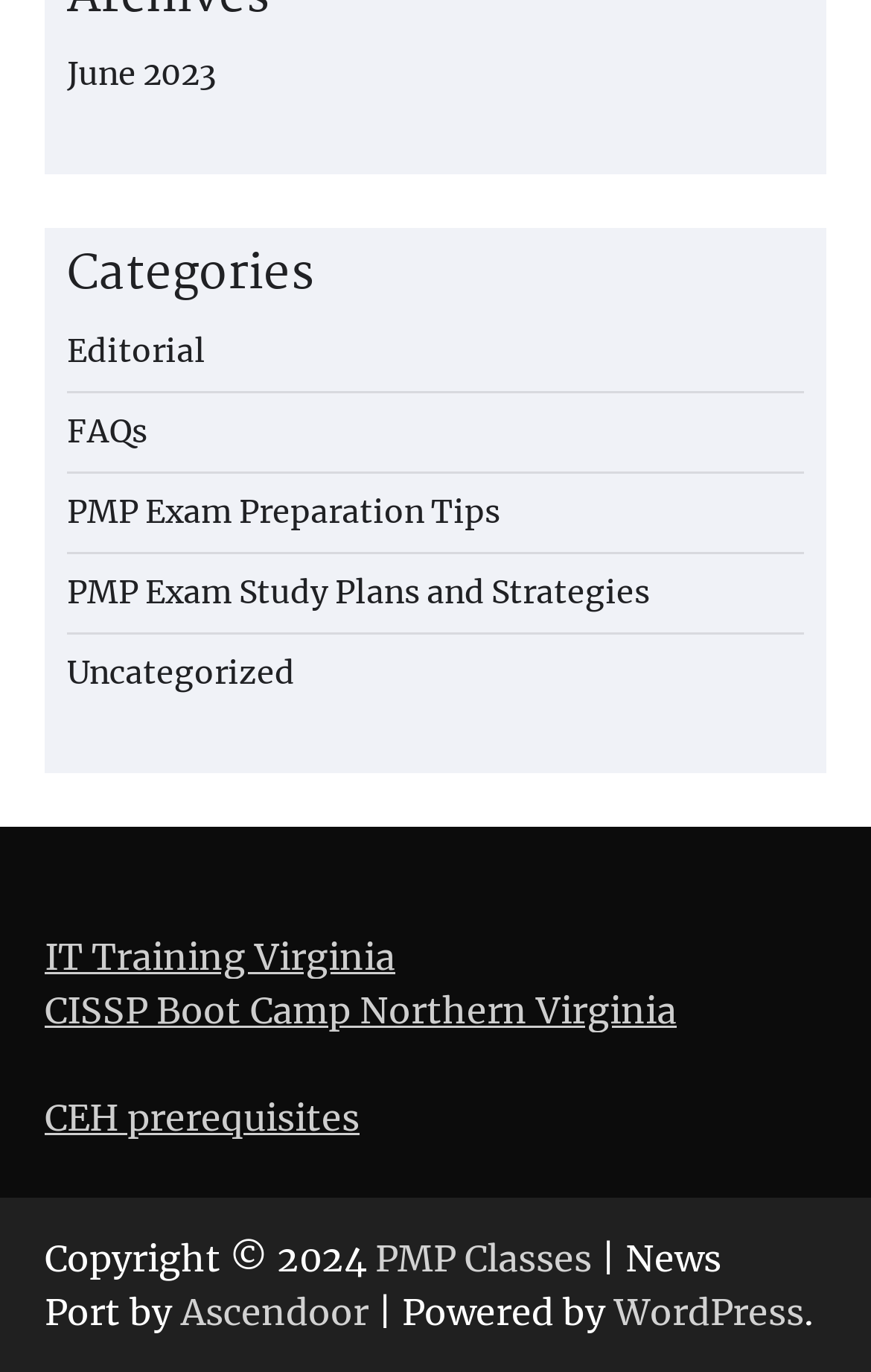Reply to the question below using a single word or brief phrase:
What is the copyright year mentioned at the bottom of the page?

2024